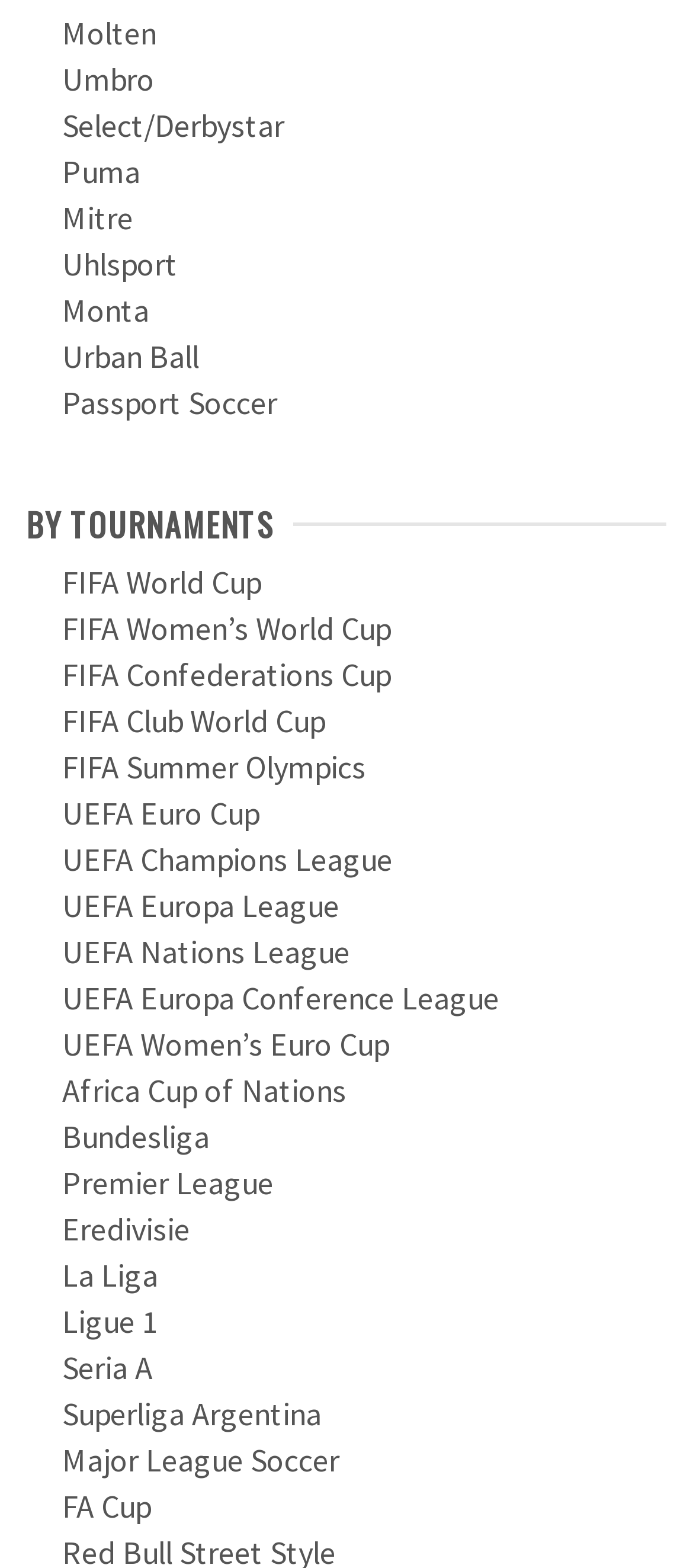Are there any women's tournaments listed?
Look at the screenshot and respond with one word or a short phrase.

Yes